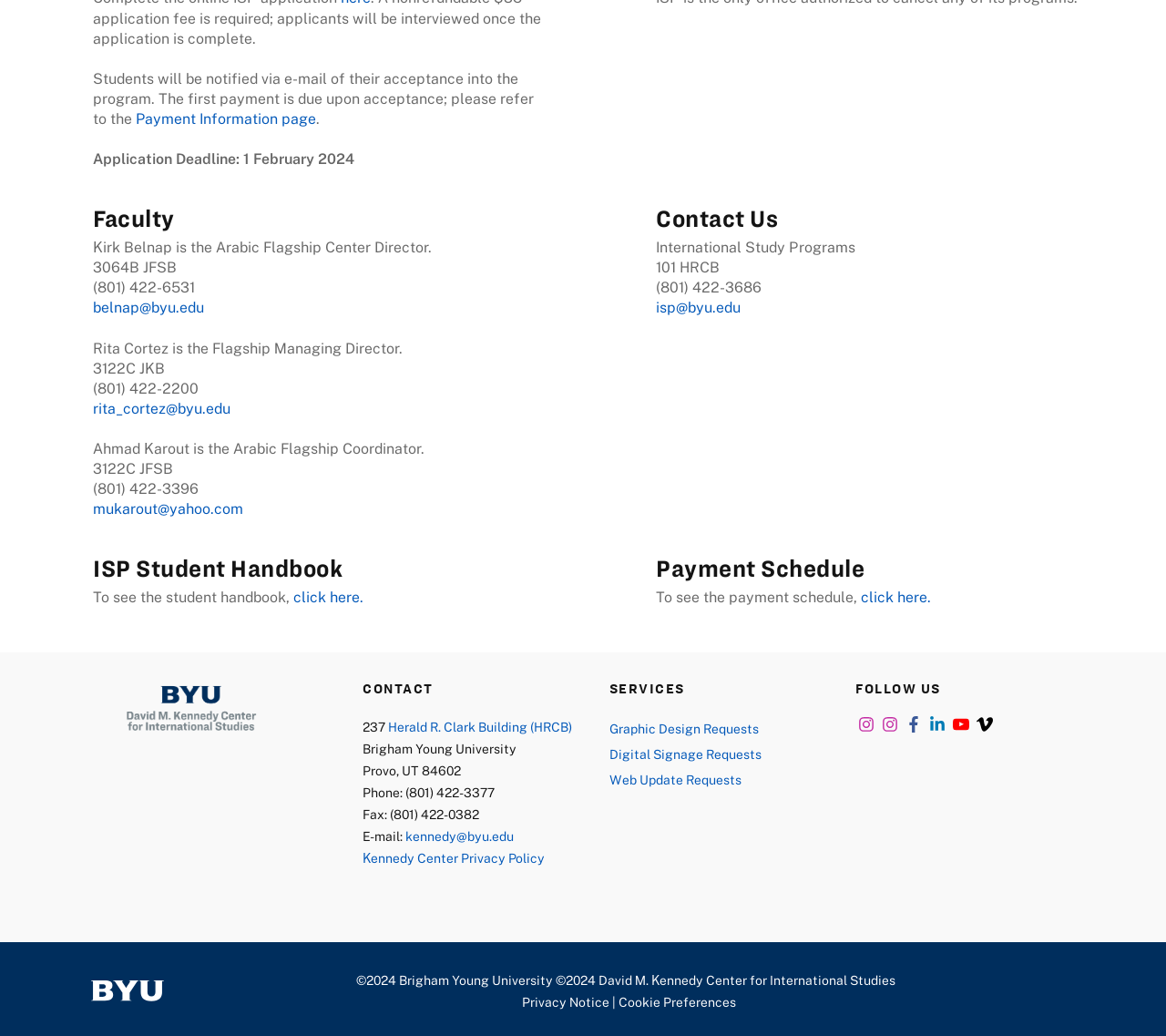Please determine the bounding box coordinates of the element's region to click in order to carry out the following instruction: "follow the Kennedy Center on instagram". The coordinates should be four float numbers between 0 and 1, i.e., [left, top, right, bottom].

[0.734, 0.692, 0.753, 0.707]